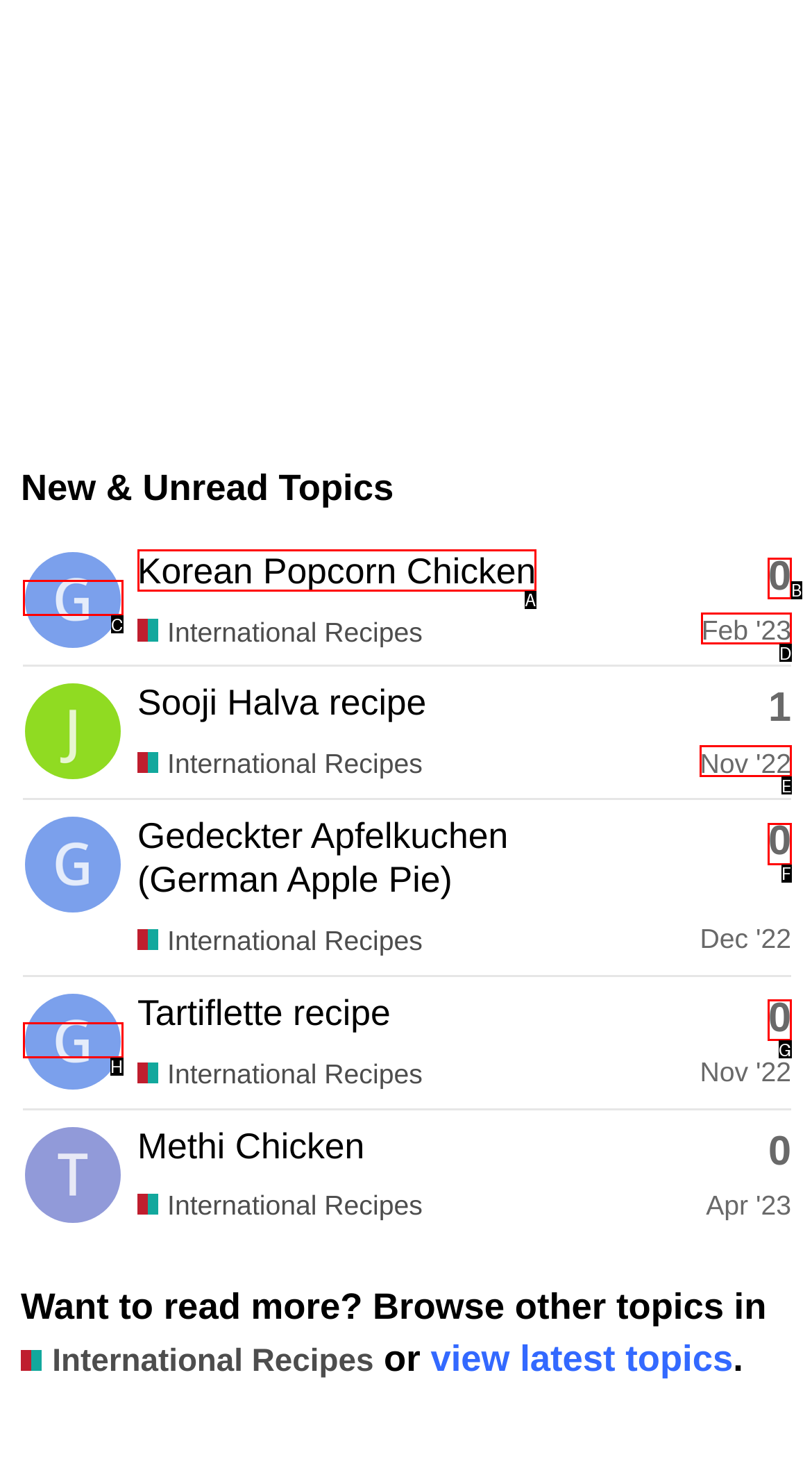Tell me which one HTML element best matches the description: Korean Popcorn Chicken Answer with the option's letter from the given choices directly.

A